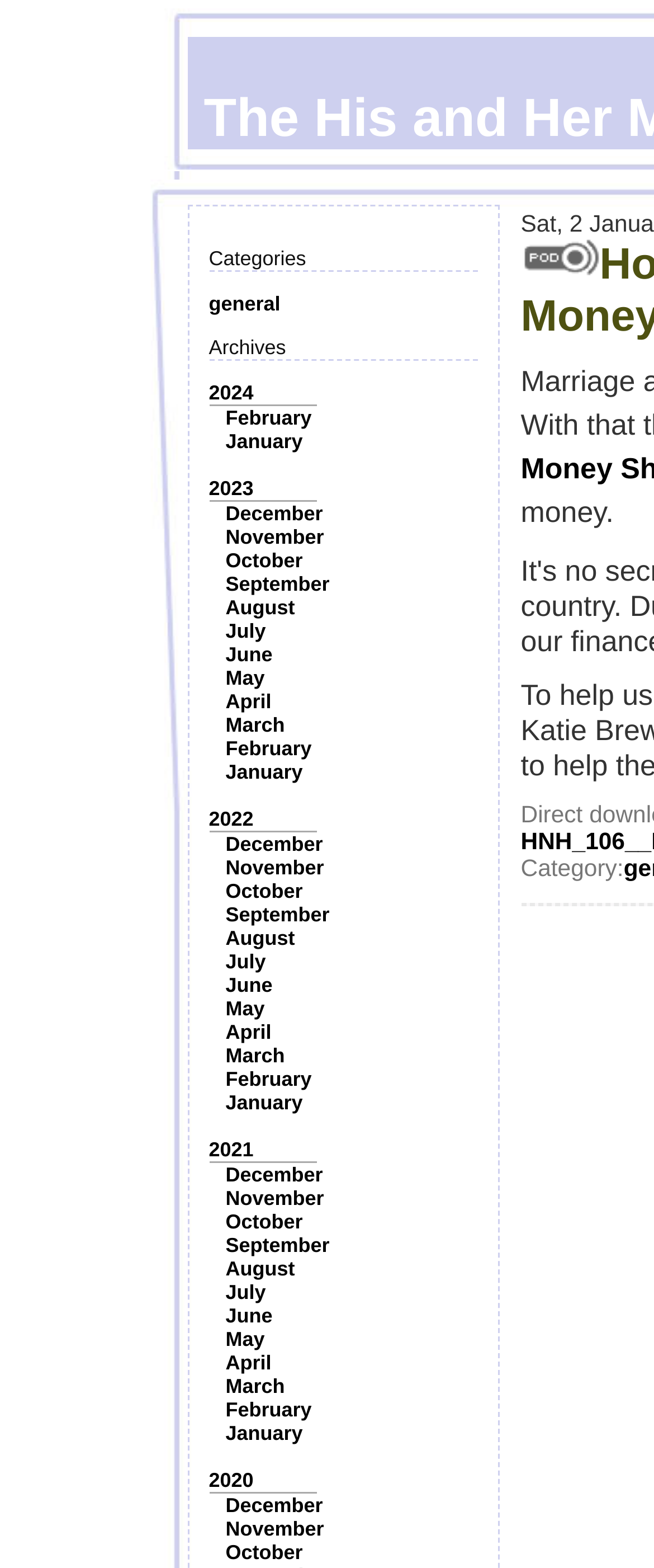Please identify the bounding box coordinates of the element that needs to be clicked to perform the following instruction: "Check the image".

[0.796, 0.152, 0.917, 0.176]